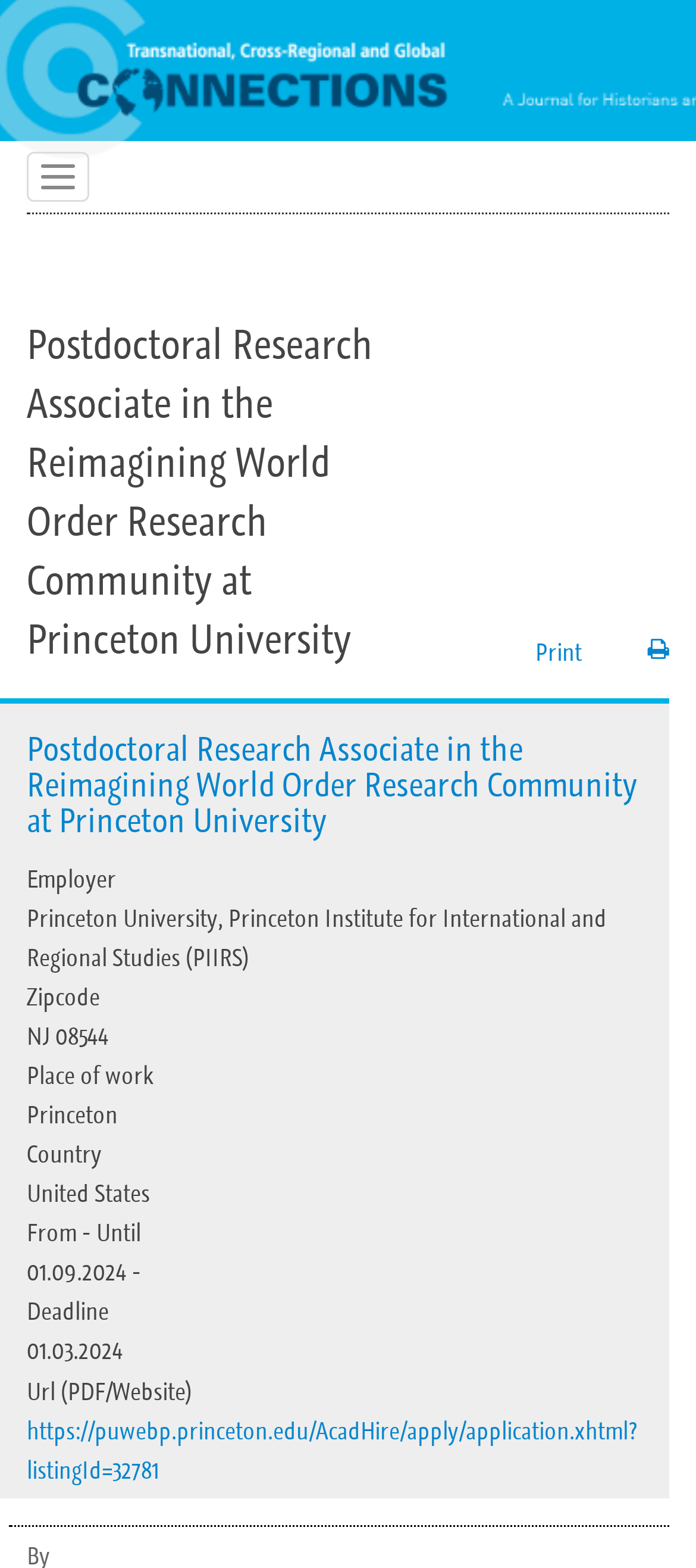Based on the provided description, "https://puwebp.princeton.edu/AcadHire/apply/application.xhtml?listingId=32781", find the bounding box of the corresponding UI element in the screenshot.

[0.038, 0.901, 0.915, 0.947]